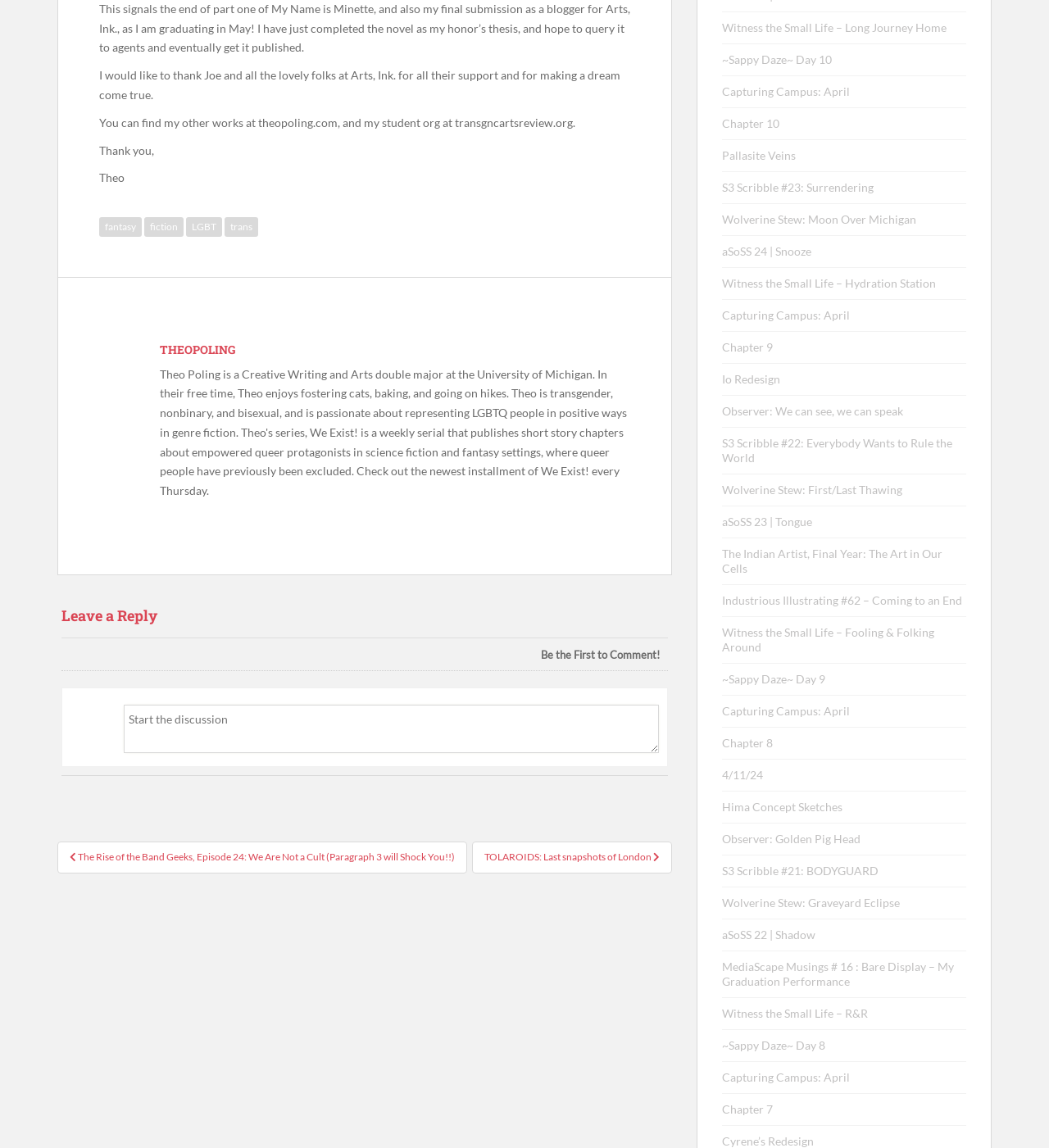Please identify the bounding box coordinates of the element I need to click to follow this instruction: "Click the link to read the chapter 10".

[0.688, 0.101, 0.743, 0.114]